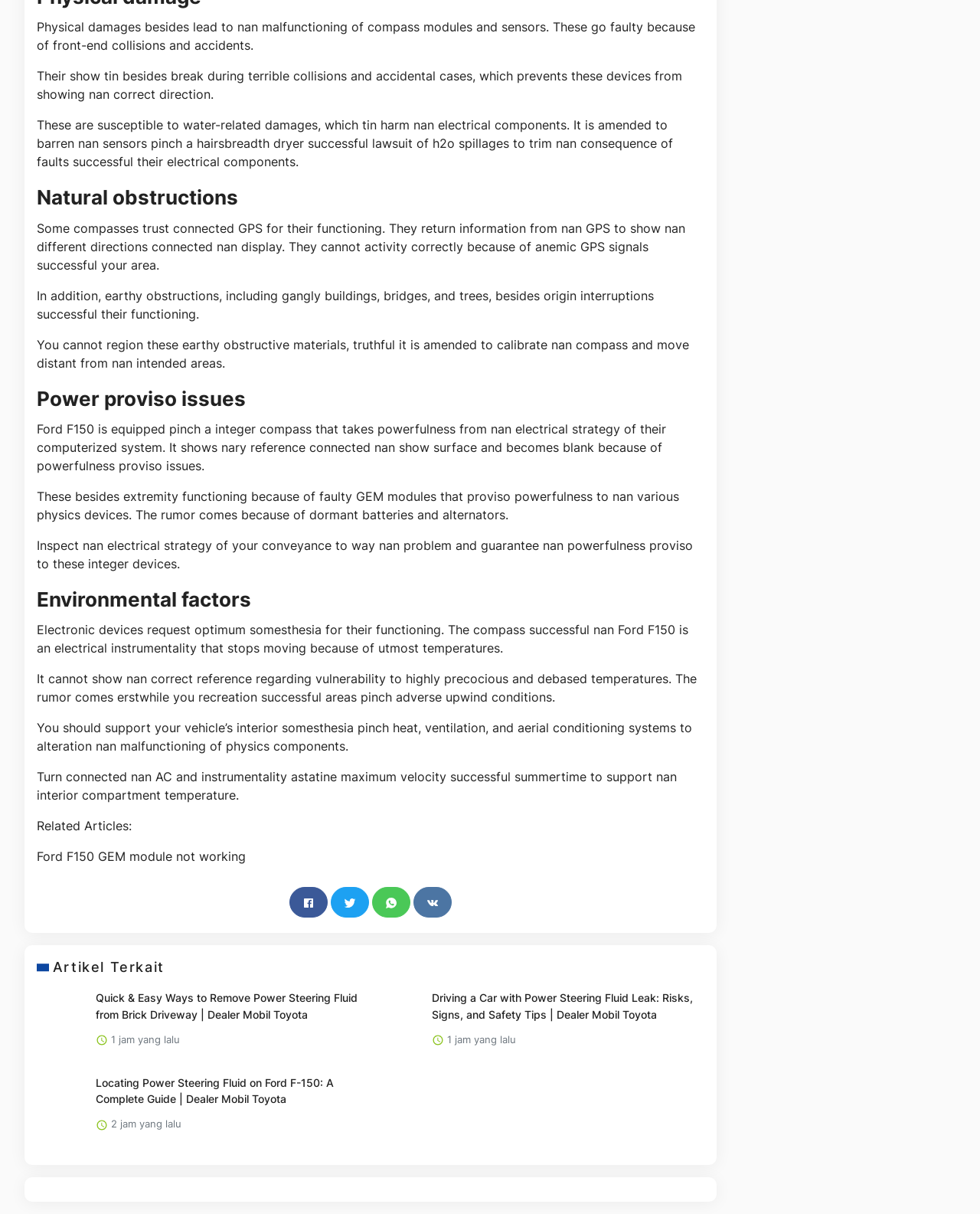What is the purpose of calibrating the compass?
Answer the question in a detailed and comprehensive manner.

The webpage suggests that calibrating the compass is necessary to move away from intended areas that may be causing interruptions in its functioning due to natural obstructions such as tall buildings, bridges, and trees.